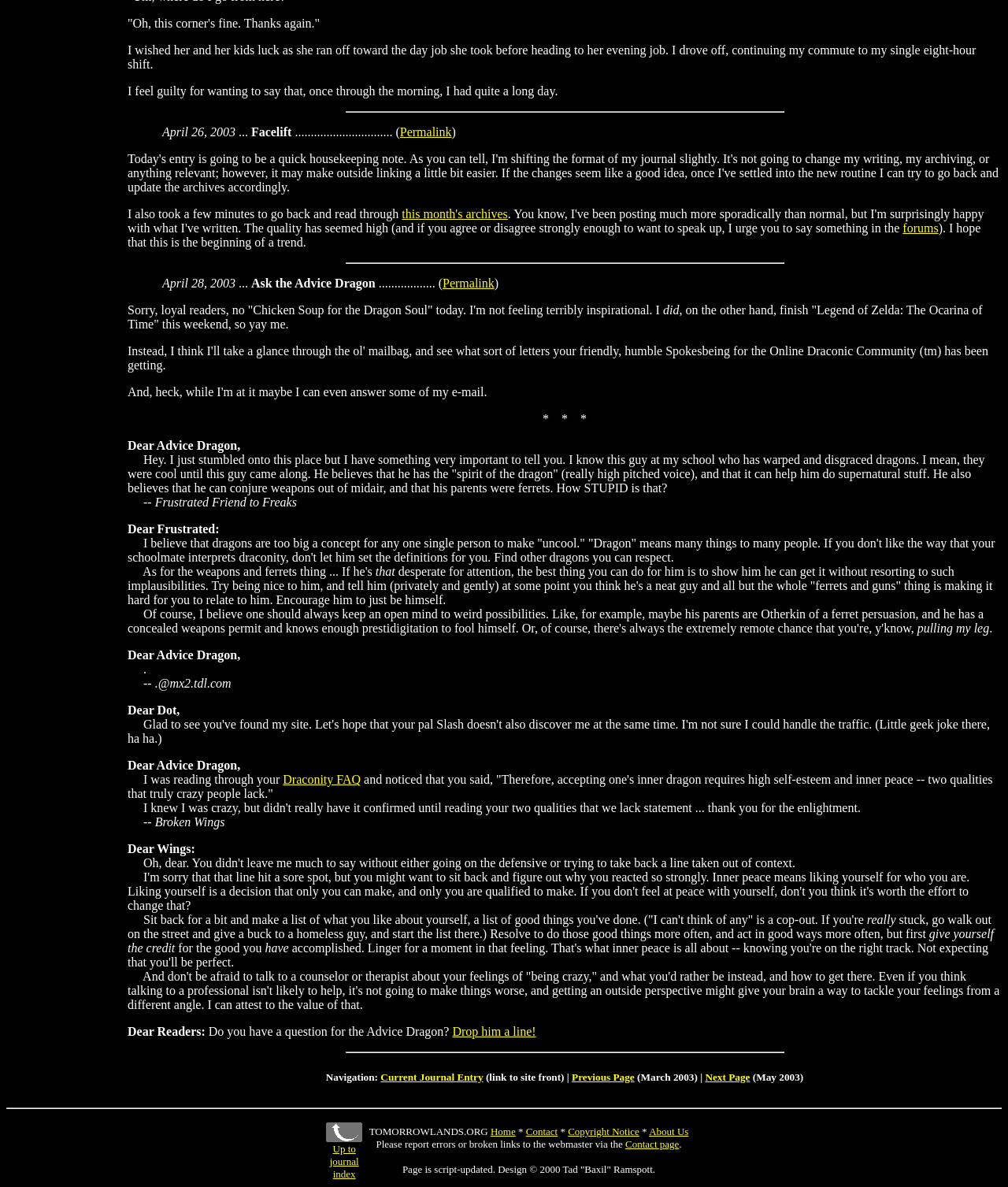Determine the bounding box coordinates of the region that needs to be clicked to achieve the task: "go to previous page".

[0.567, 0.902, 0.63, 0.912]